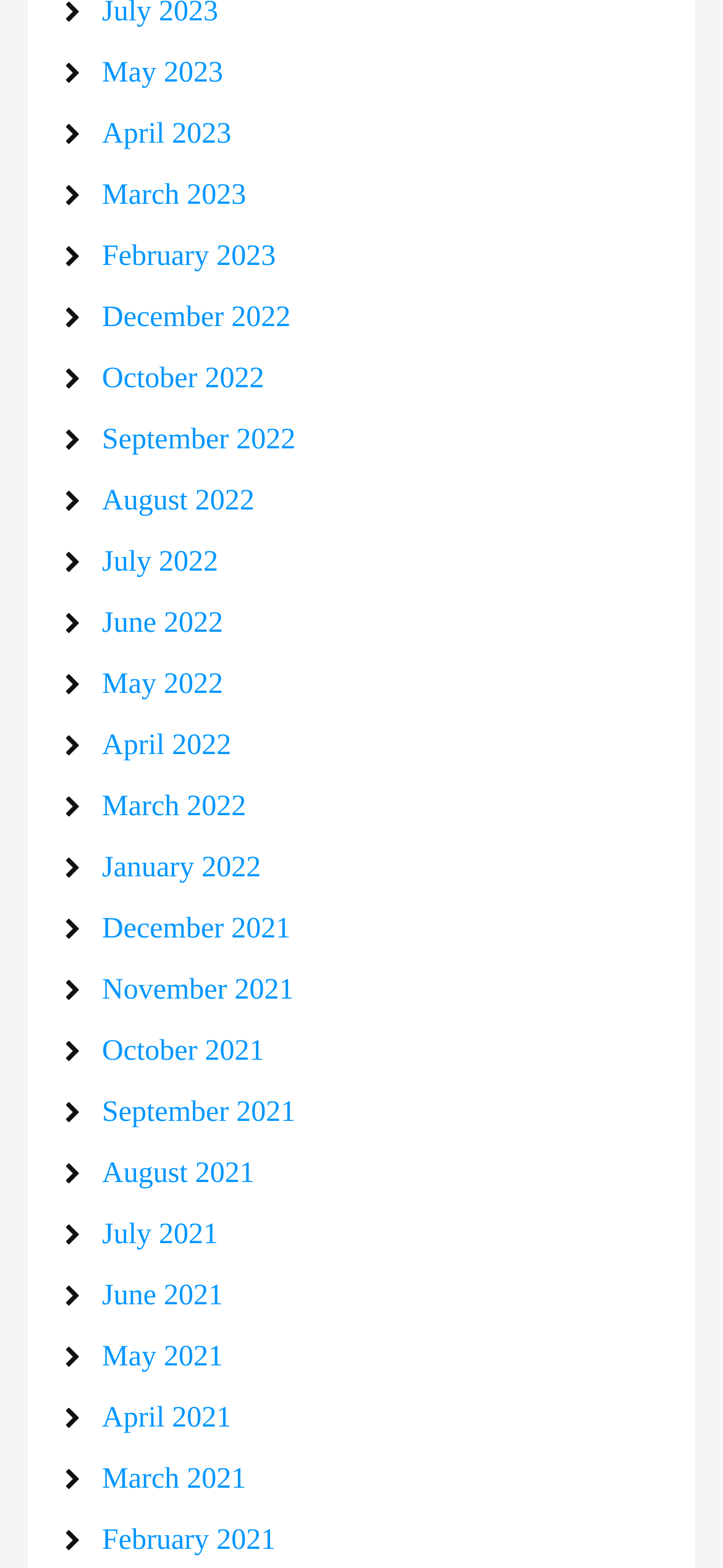Point out the bounding box coordinates of the section to click in order to follow this instruction: "go to April 2022".

[0.141, 0.465, 0.32, 0.486]